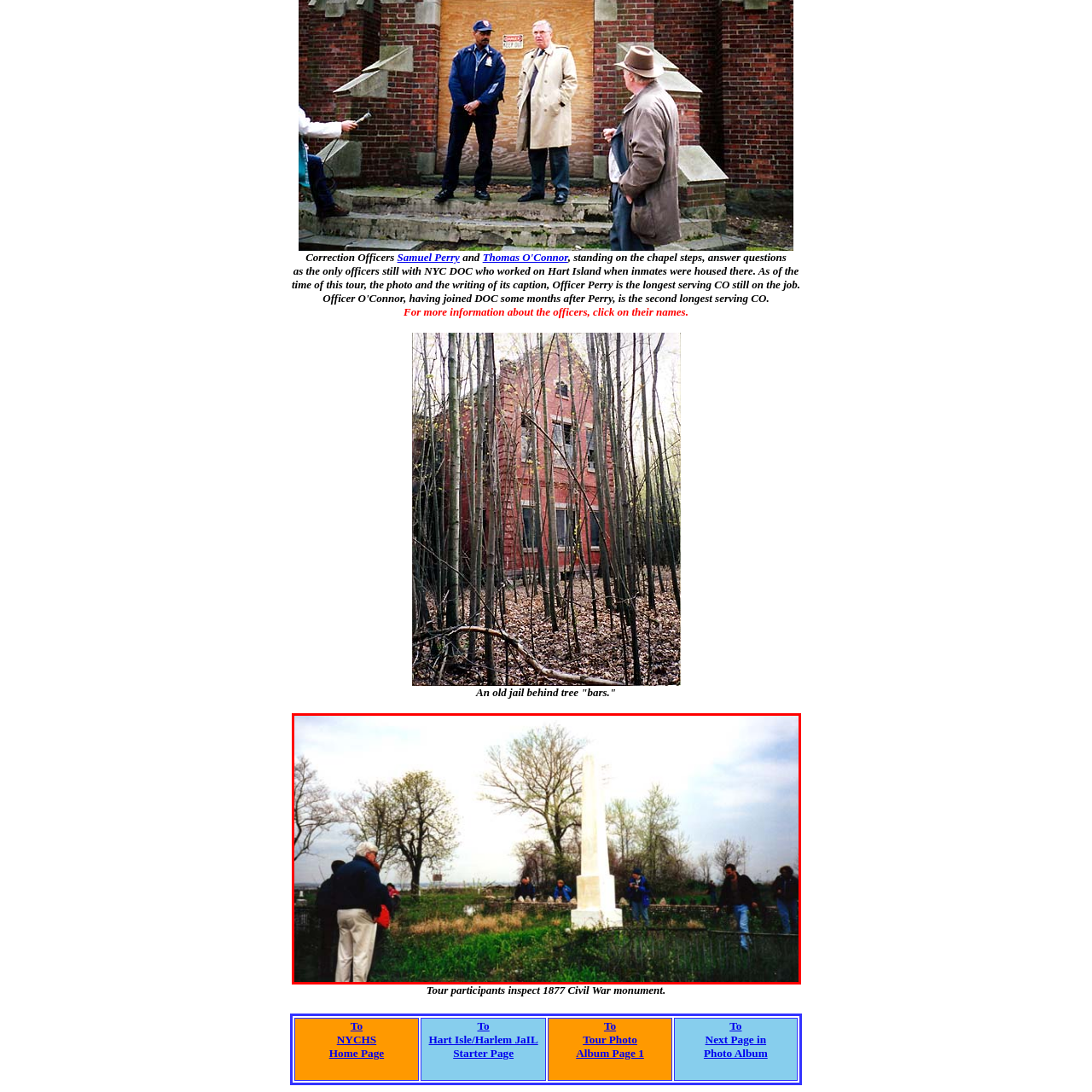Please look at the highlighted area within the red border and provide the answer to this question using just one word or phrase: 
What is the possible historical significance of the monument?

Civil War